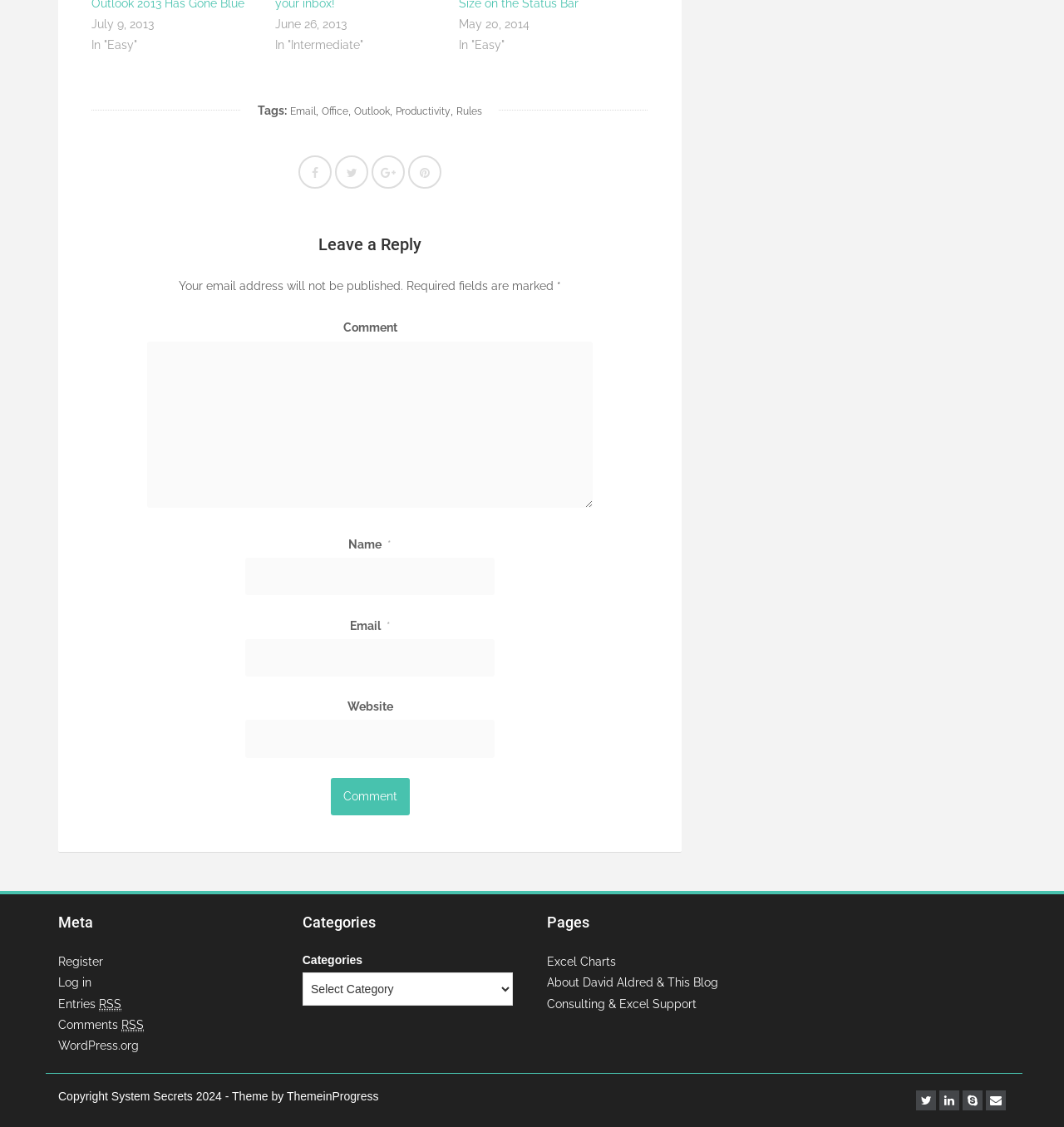Determine the bounding box coordinates of the element that should be clicked to execute the following command: "read design and style blog".

None